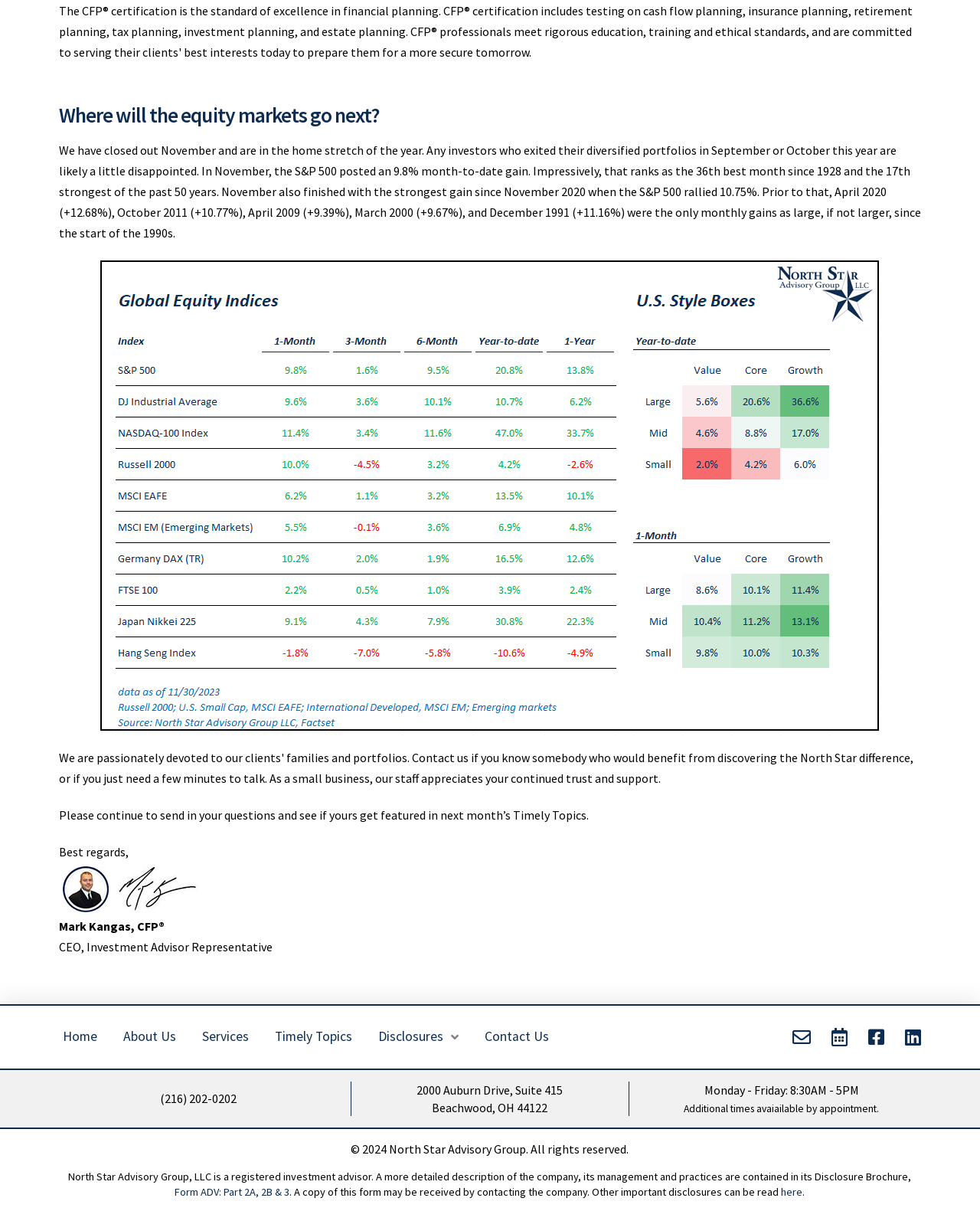What is the name of the company?
Using the visual information, reply with a single word or short phrase.

North Star Advisory Group